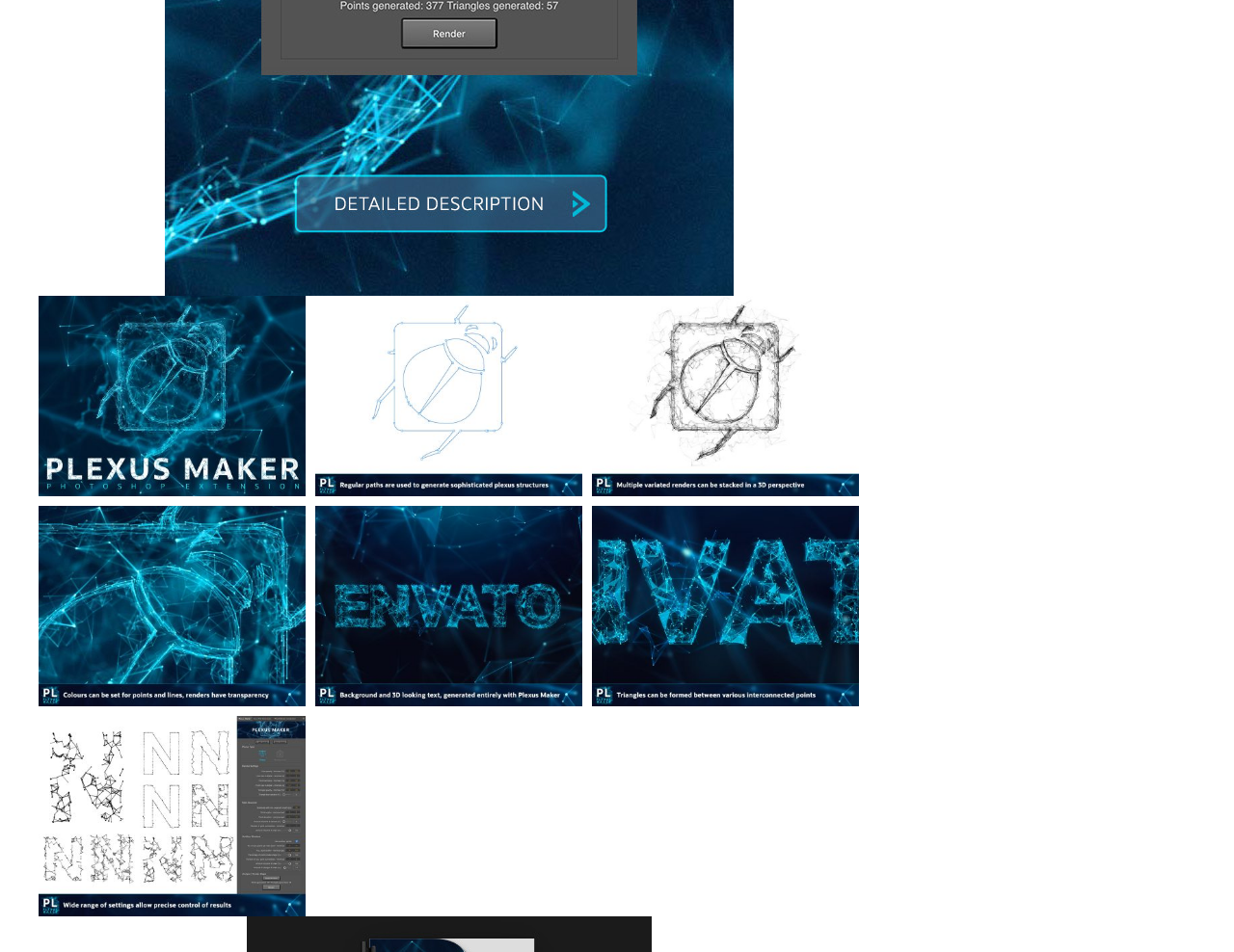How many image previews are on the webpage?
Please give a detailed and elaborate answer to the question based on the image.

I counted the number of image elements on the webpage, and there are 6 image previews, each with a corresponding link element.